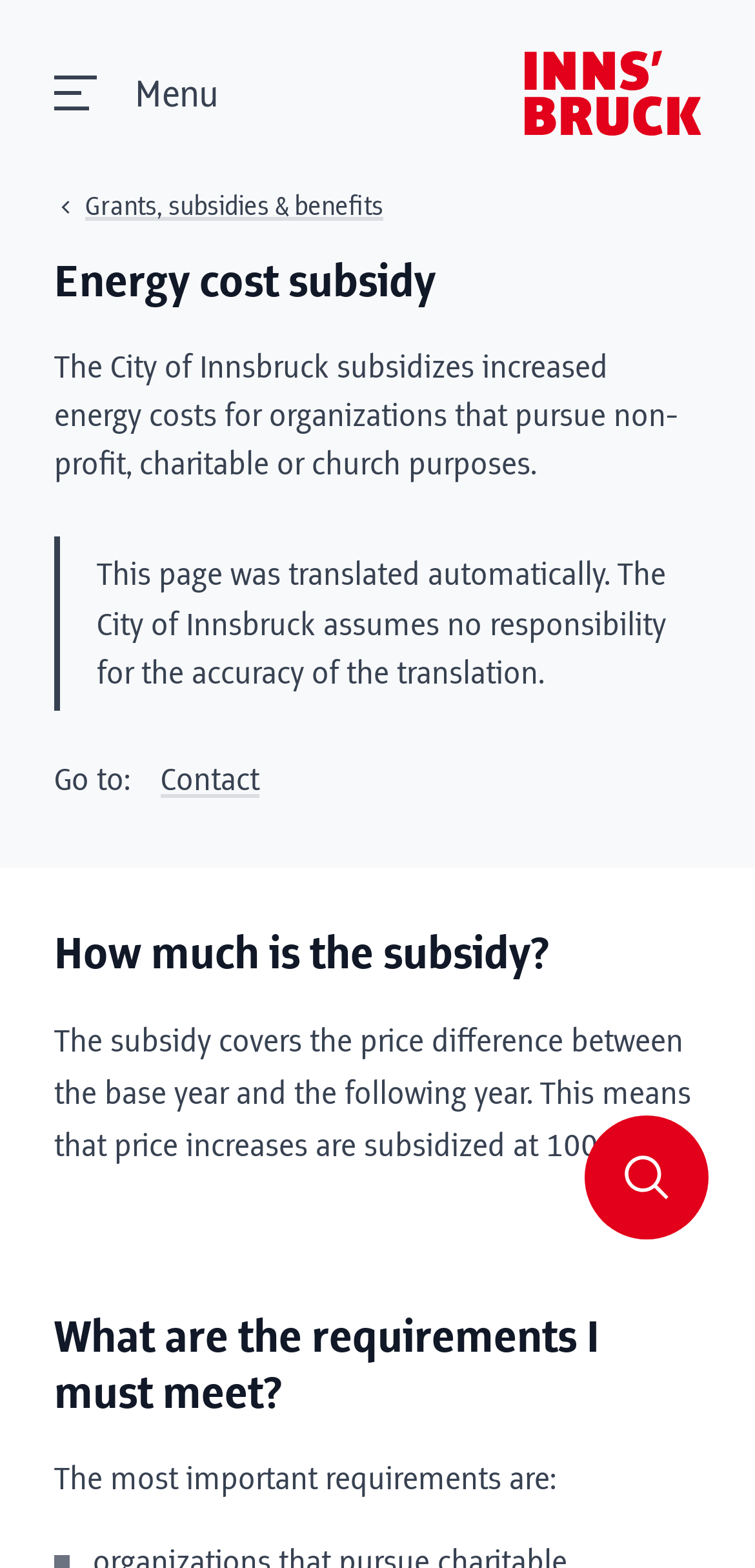Please provide a detailed answer to the question below based on the screenshot: 
Where can I find contact information?

The webpage has a section that says 'Go to:' and provides a link to 'Contact', which suggests that the contact information can be found by clicking on that link.